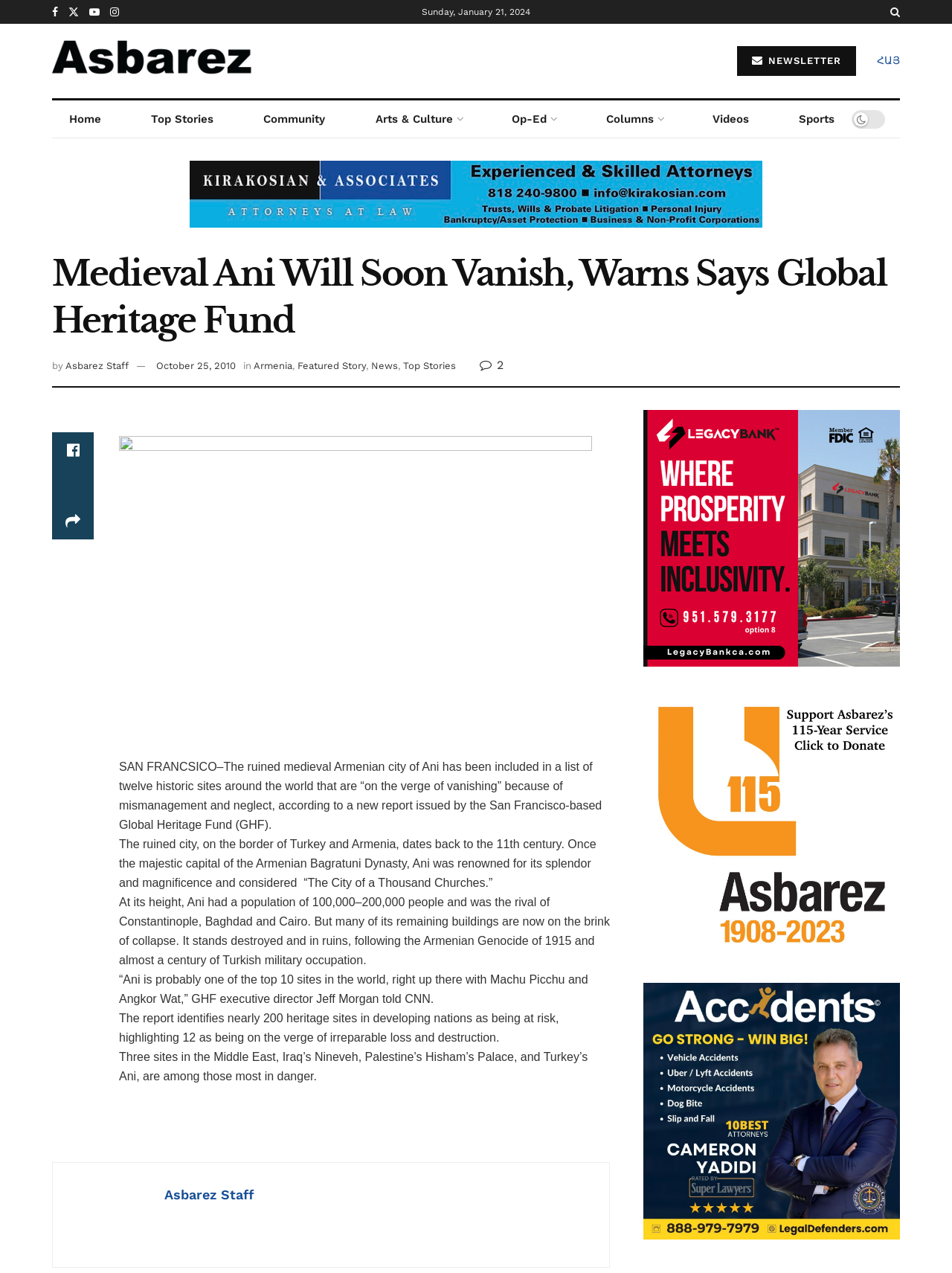Could you specify the bounding box coordinates for the clickable section to complete the following instruction: "View the image of Asbarez.com"?

[0.055, 0.027, 0.478, 0.069]